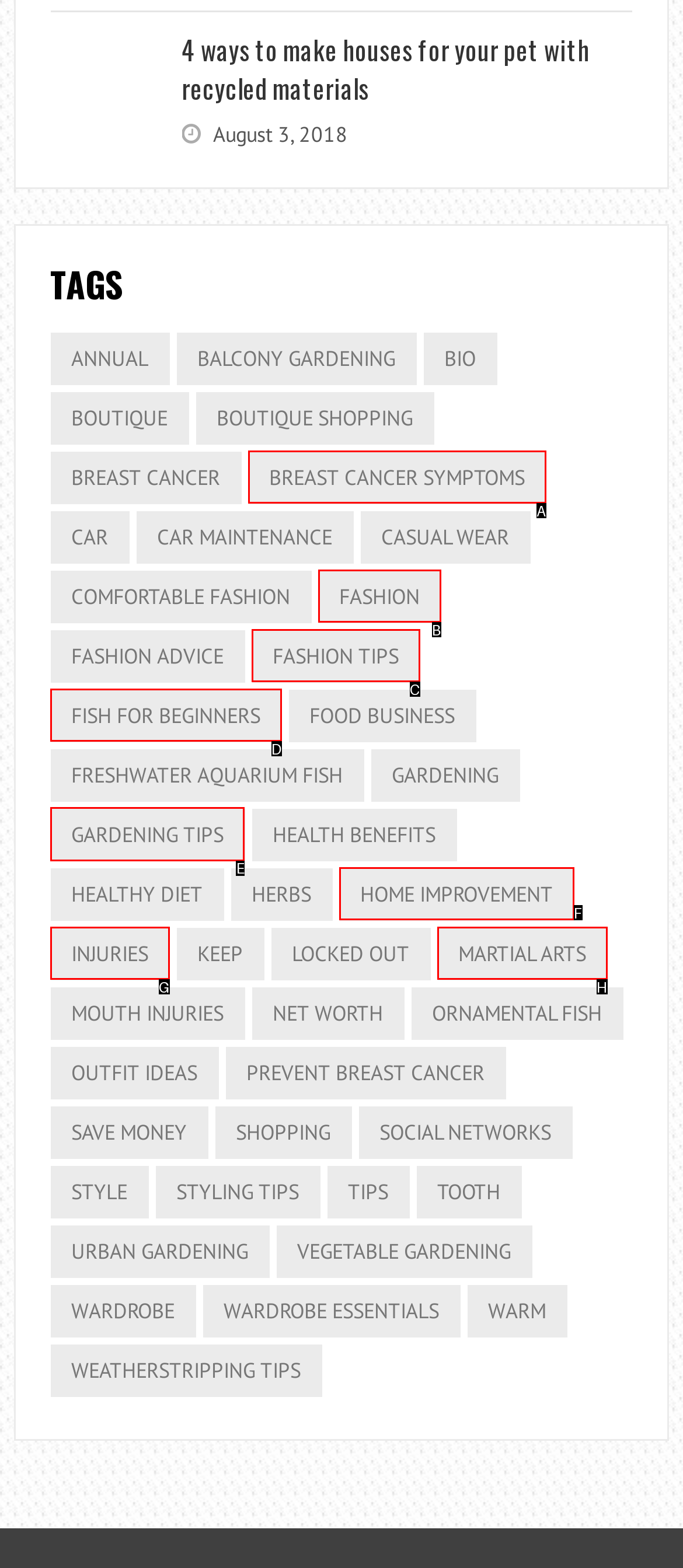Which option should be clicked to complete this task: Explore the blockchain category
Reply with the letter of the correct choice from the given choices.

None